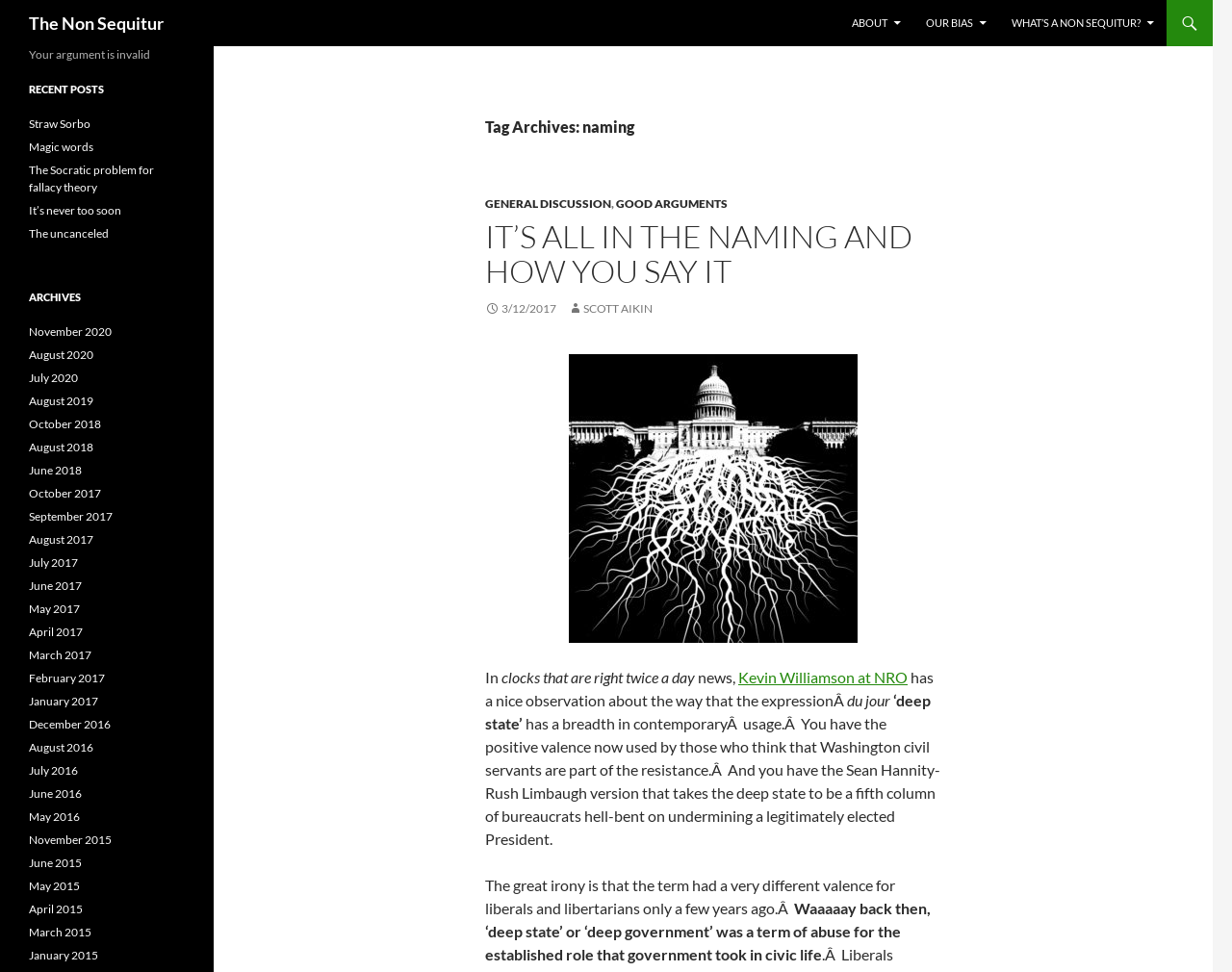Given the element description, predict the bounding box coordinates in the format (top-left x, top-left y, bottom-right x, bottom-right y), using floating point numbers between 0 and 1: 3/12/2017

[0.394, 0.31, 0.452, 0.325]